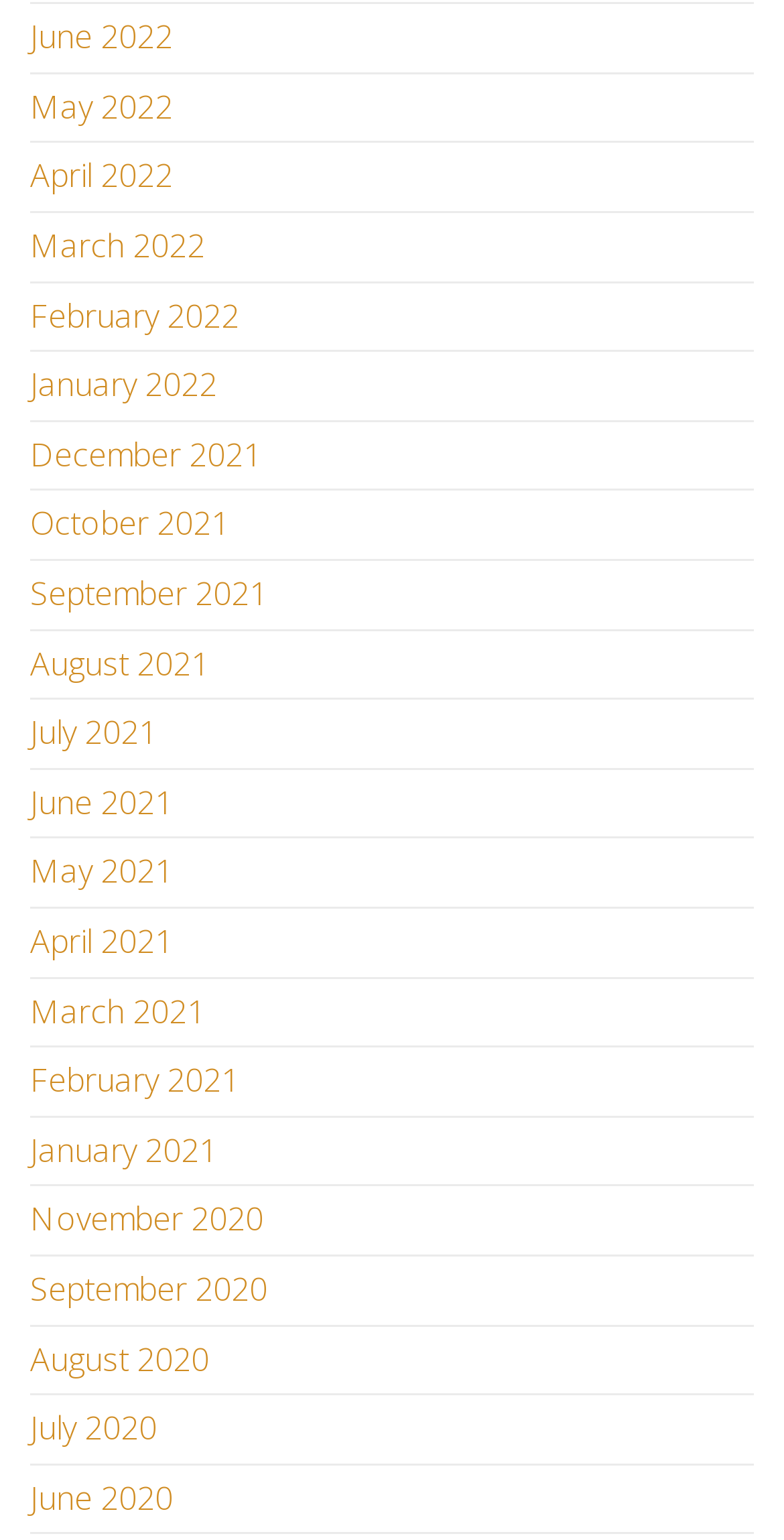What is the earliest month listed?
Please answer the question as detailed as possible based on the image.

I looked at the list of links and found that the last link is 'June 2020', which is the earliest month listed.